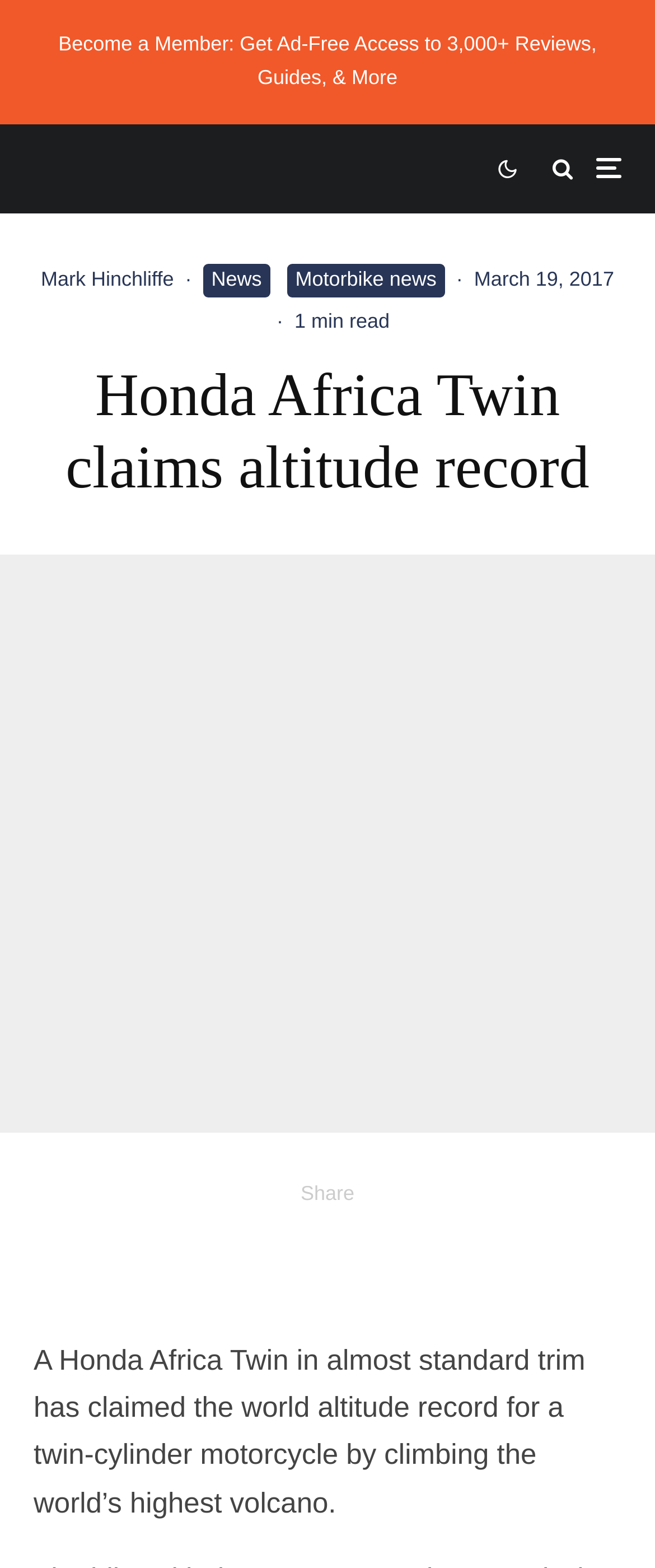Given the description of the UI element: "News", predict the bounding box coordinates in the form of [left, top, right, bottom], with each value being a float between 0 and 1.

[0.31, 0.168, 0.412, 0.189]